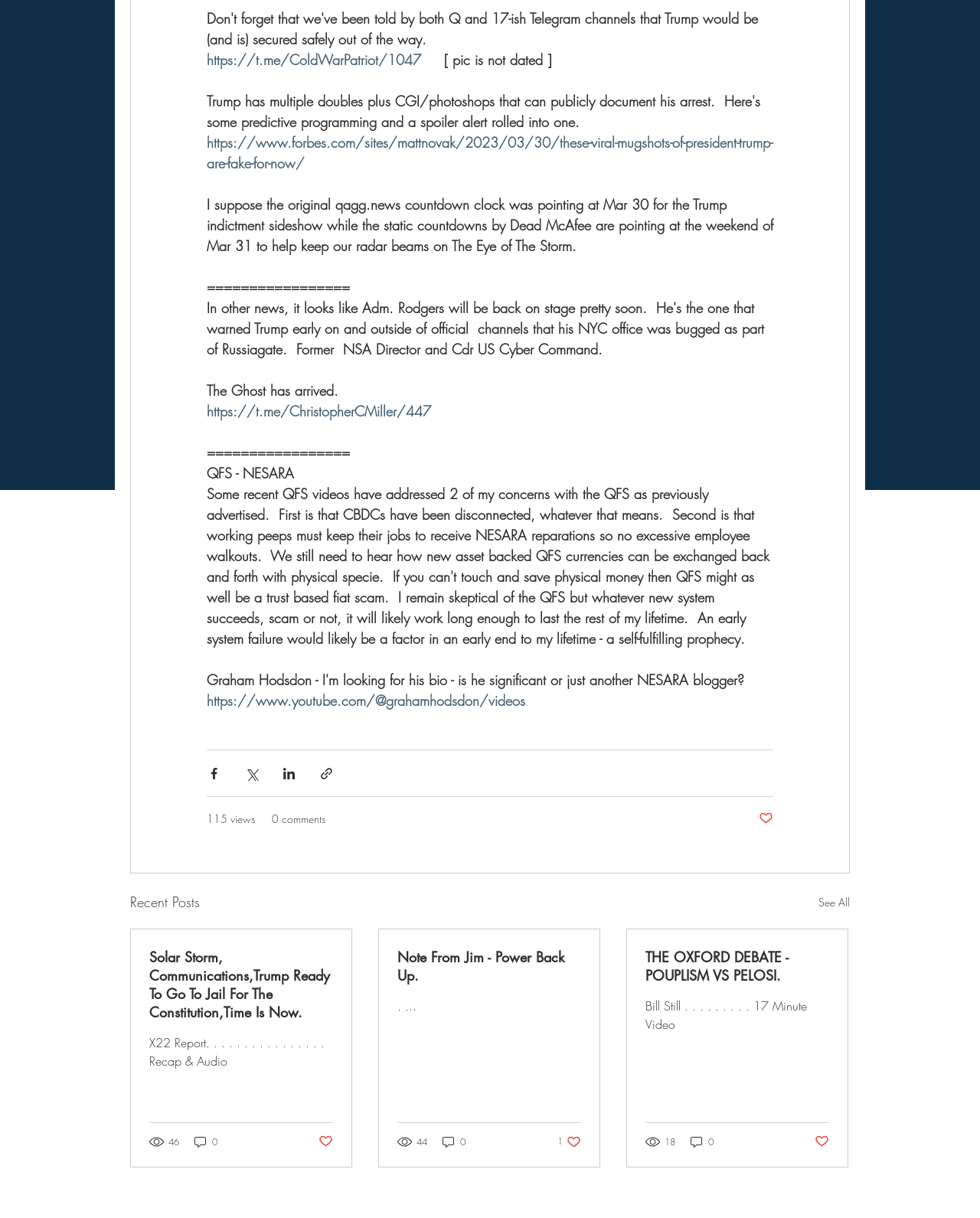Predict the bounding box of the UI element that fits this description: "115 views".

[0.211, 0.666, 0.26, 0.679]